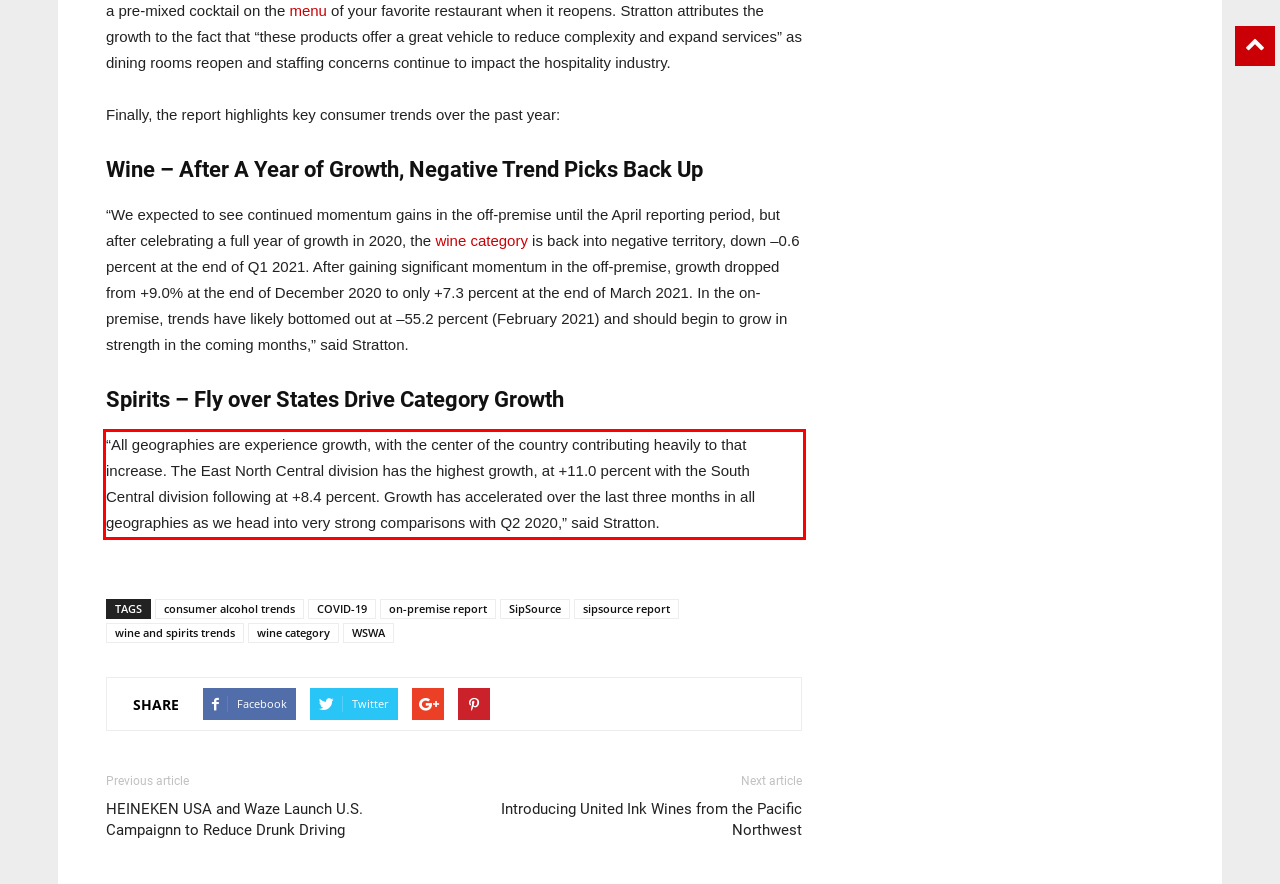Given a webpage screenshot with a red bounding box, perform OCR to read and deliver the text enclosed by the red bounding box.

“All geographies are experience growth, with the center of the country contributing heavily to that increase. The East North Central division has the highest growth, at +11.0 percent with the South Central division following at +8.4 percent. Growth has accelerated over the last three months in all geographies as we head into very strong comparisons with Q2 2020,” said Stratton.